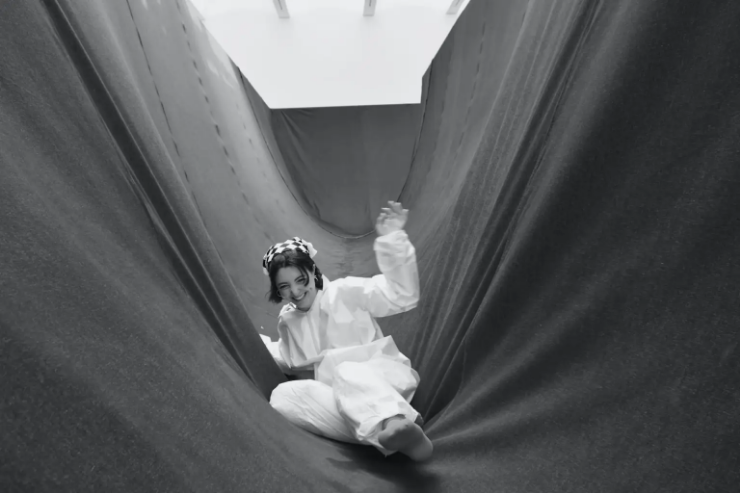What is the dominant color of the woman's outfit?
From the image, respond using a single word or phrase.

Light-colored